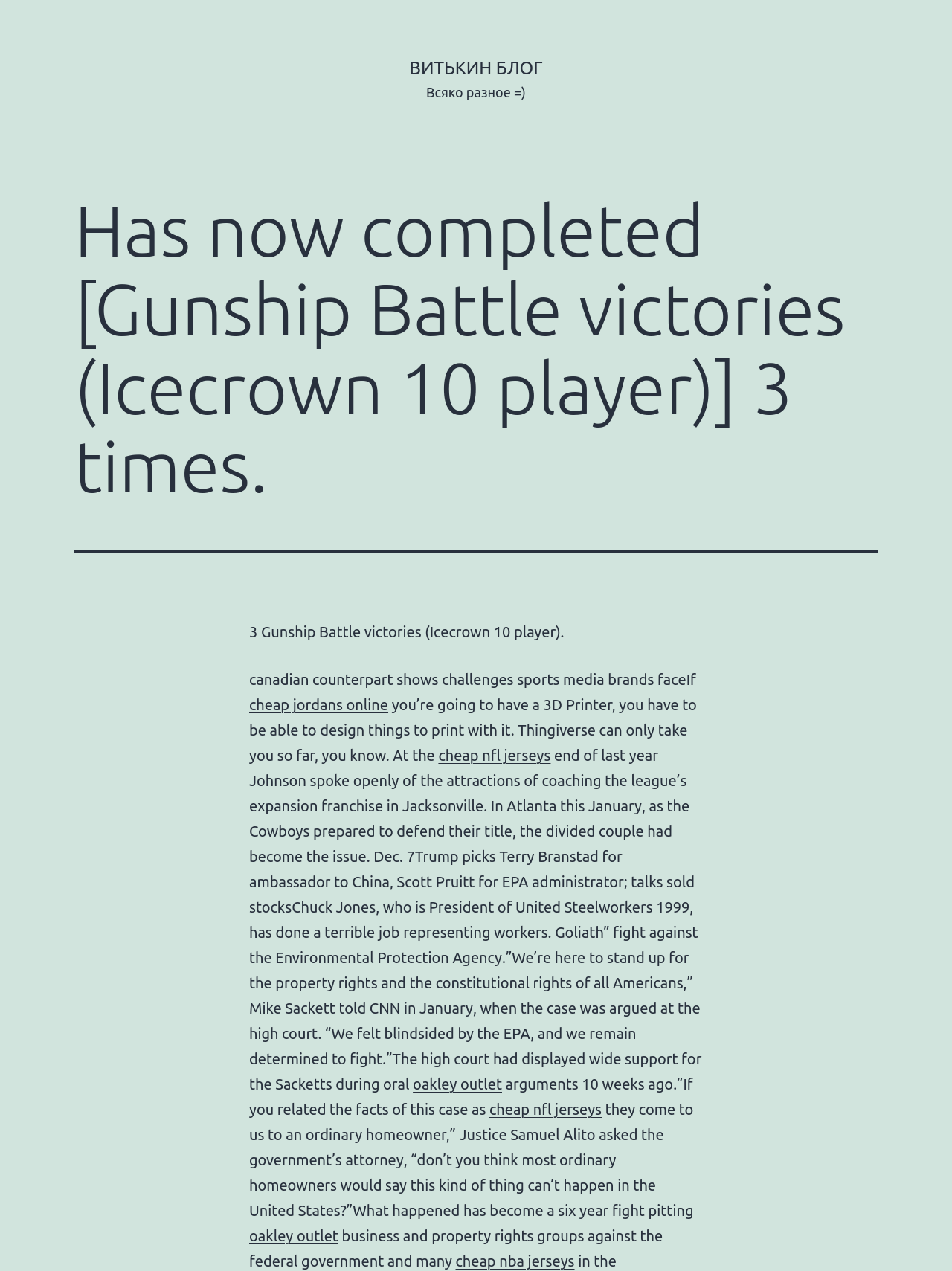Respond to the question below with a single word or phrase:
What is the name of the blog?

ВИТЬКИН БЛОГ